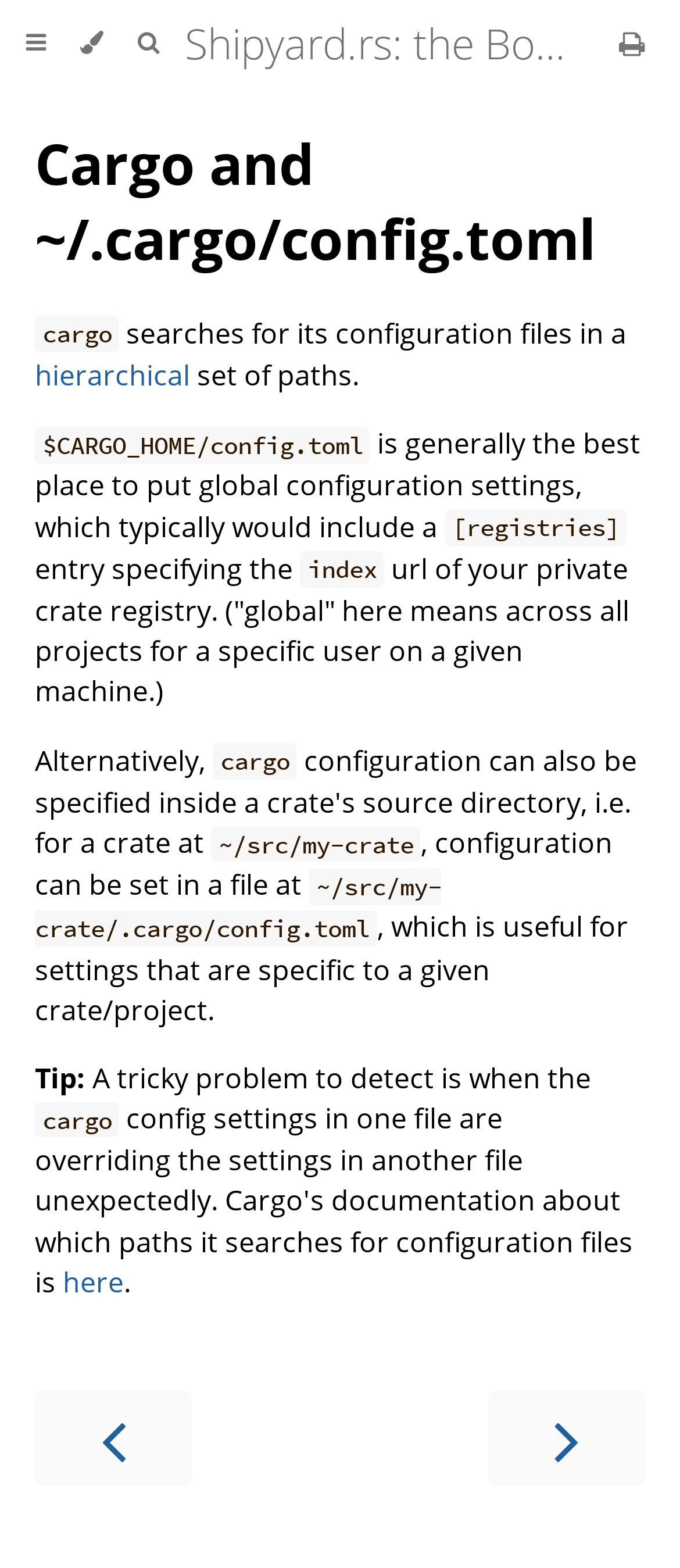What is the theme of the webpage?
Using the image, answer in one word or phrase.

Private Cargo Registry Service